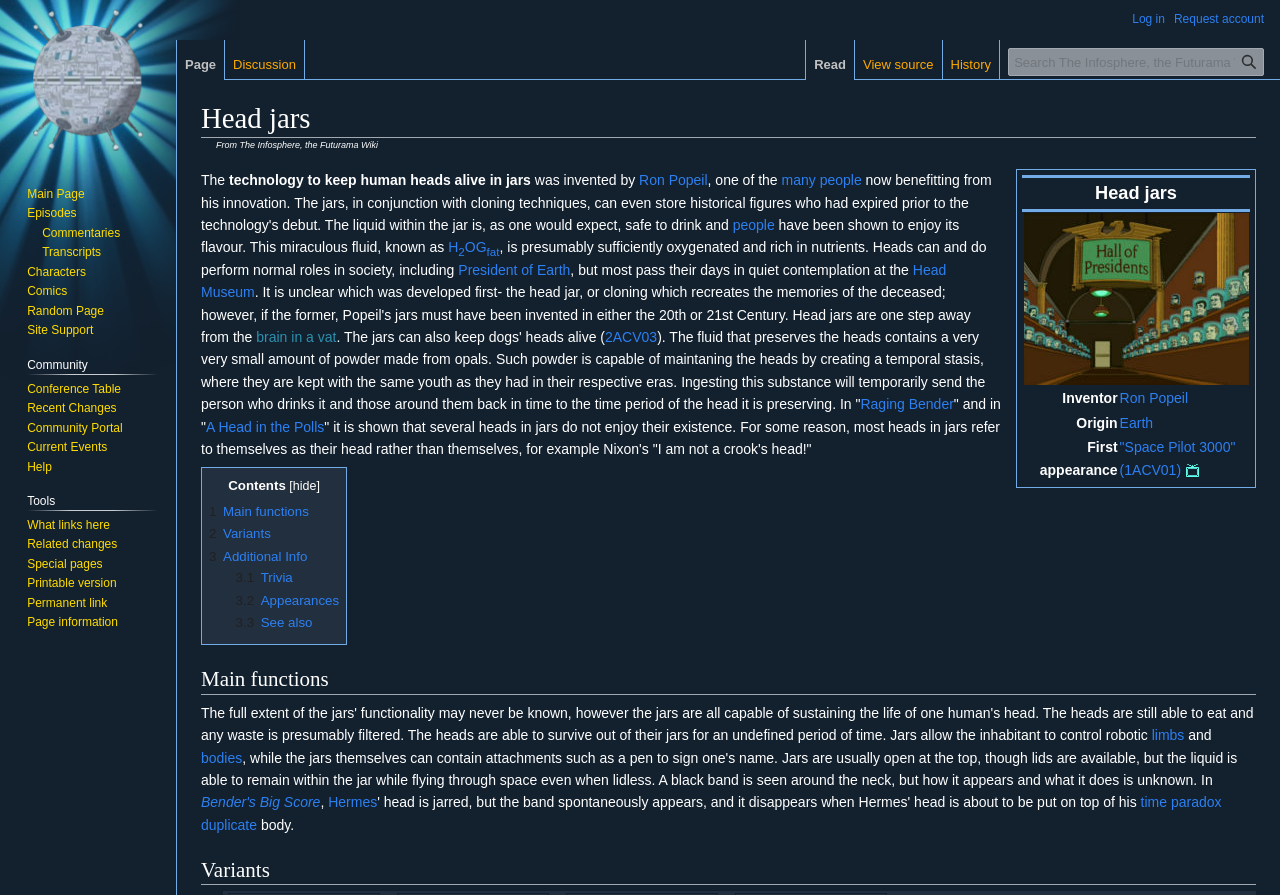Using floating point numbers between 0 and 1, provide the bounding box coordinates in the format (top-left x, top-left y, bottom-right x, bottom-right y). Locate the UI element described here: brain in a vat

[0.2, 0.368, 0.263, 0.385]